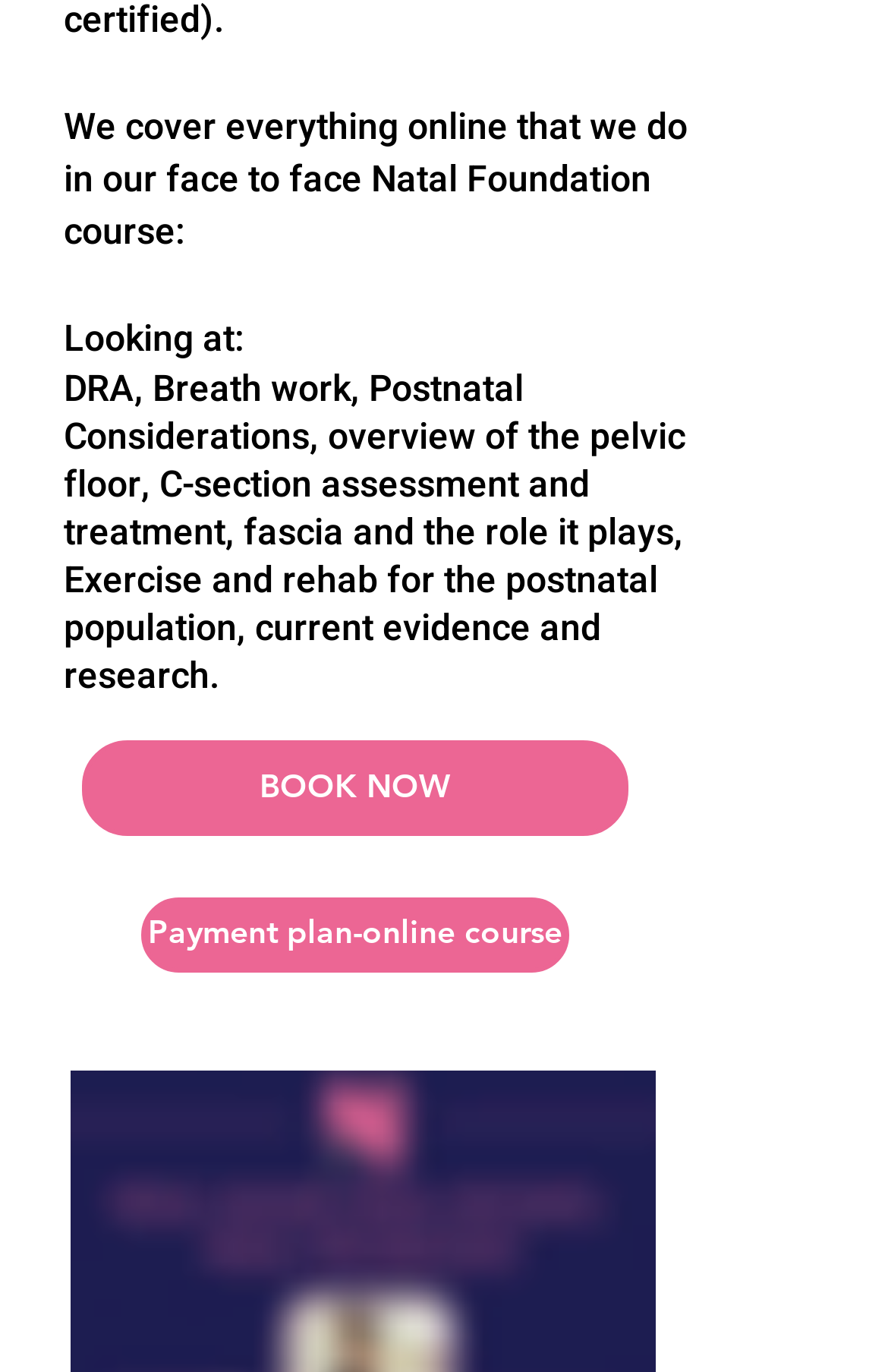How many links are available?
Answer the question with just one word or phrase using the image.

2